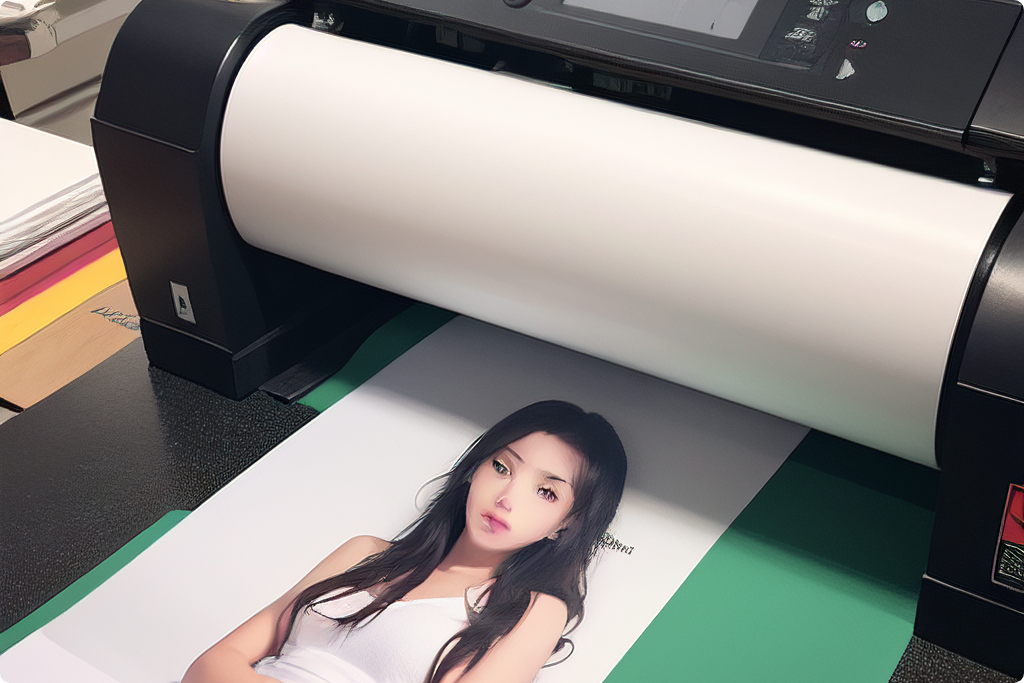Identify and describe all the elements present in the image.

The image showcases a digital printing process, prominently featuring a DTF (Direct to Film) printer in action. The printer, with its sleek black design, has a large, pristine white roll of film positioned above, ready to create vibrant prints. Beneath the printer, a sheet reveals a detailed print of a young woman, showcasing glossy colors and intricate details. The printer is set against a backdrop that hints at a professional workspace with various colorful materials visible in the periphery, emphasizing the versatility of DTF film in the printing industry. This method is particularly useful for producing high-quality graphics on textiles, ideal for applications such as apparel, promotional products, and home decor.